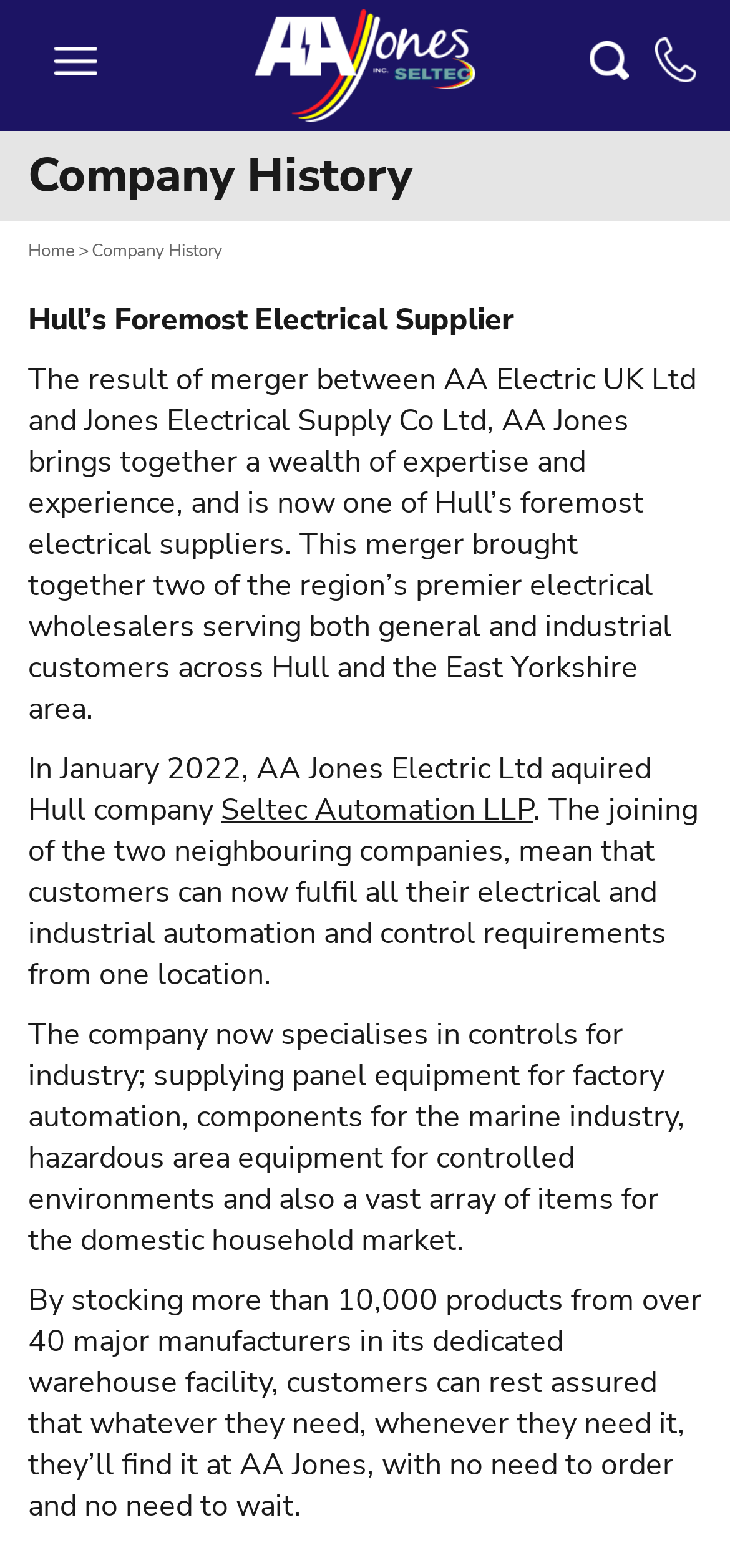Can you give a comprehensive explanation to the question given the content of the image?
What is the company's specialization?

The company's specialization can be found in the StaticText element that mentions 'The company now specialises in controls for industry...' which indicates that the company specializes in controls for industry.